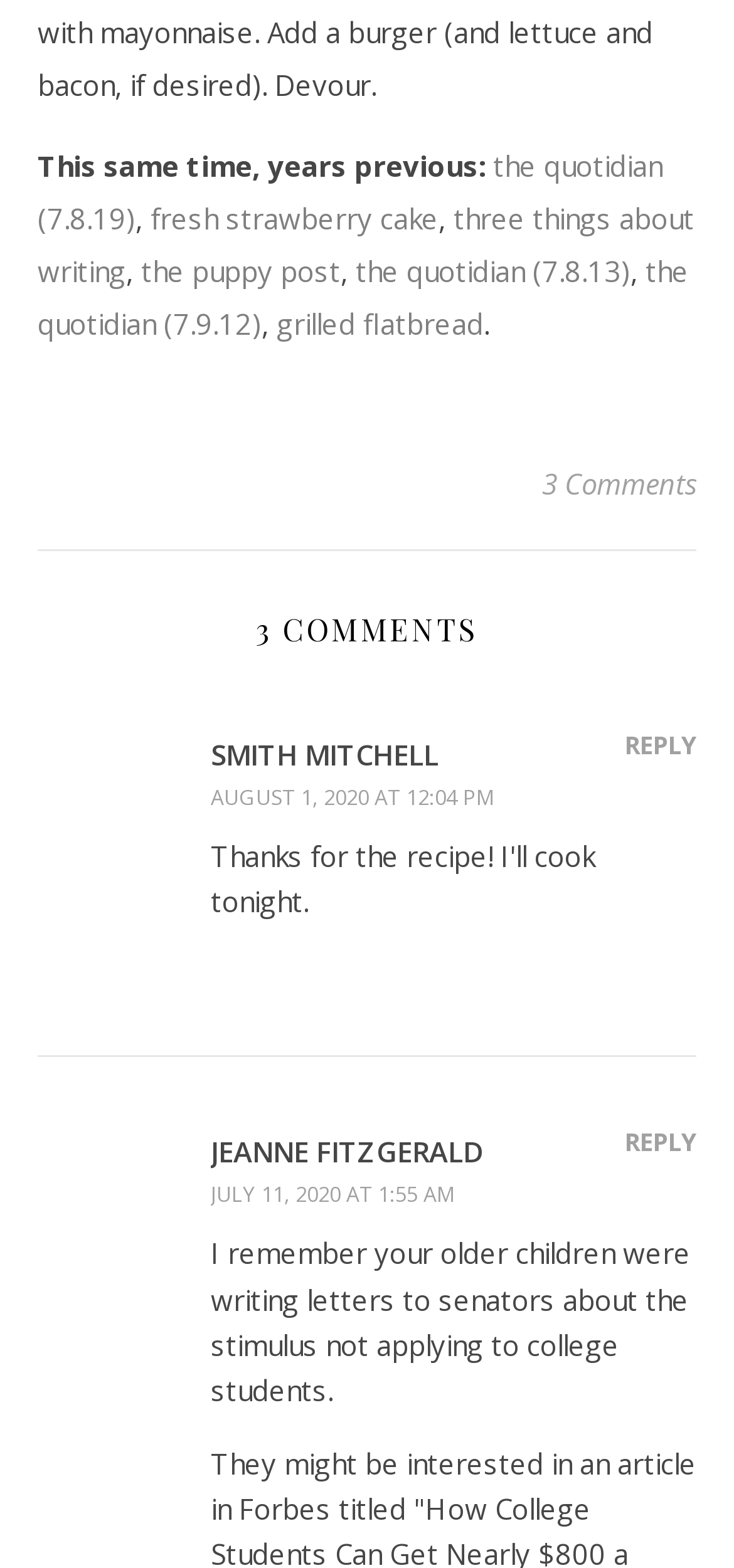Identify the bounding box for the described UI element. Provide the coordinates in (top-left x, top-left y, bottom-right x, bottom-right y) format with values ranging from 0 to 1: 3 Comments

[0.738, 0.29, 0.949, 0.326]